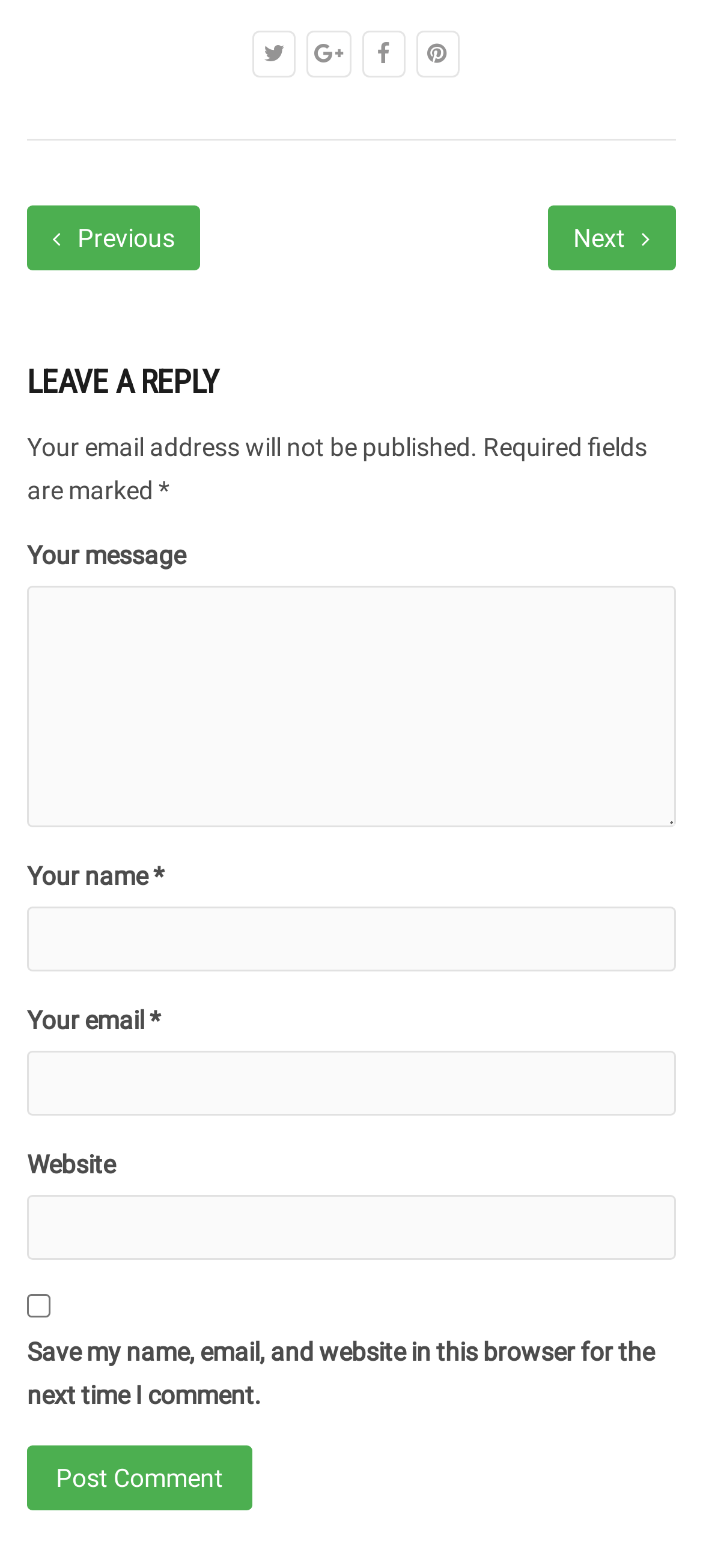What is the purpose of this webpage?
Using the image as a reference, answer the question with a short word or phrase.

Leave a reply